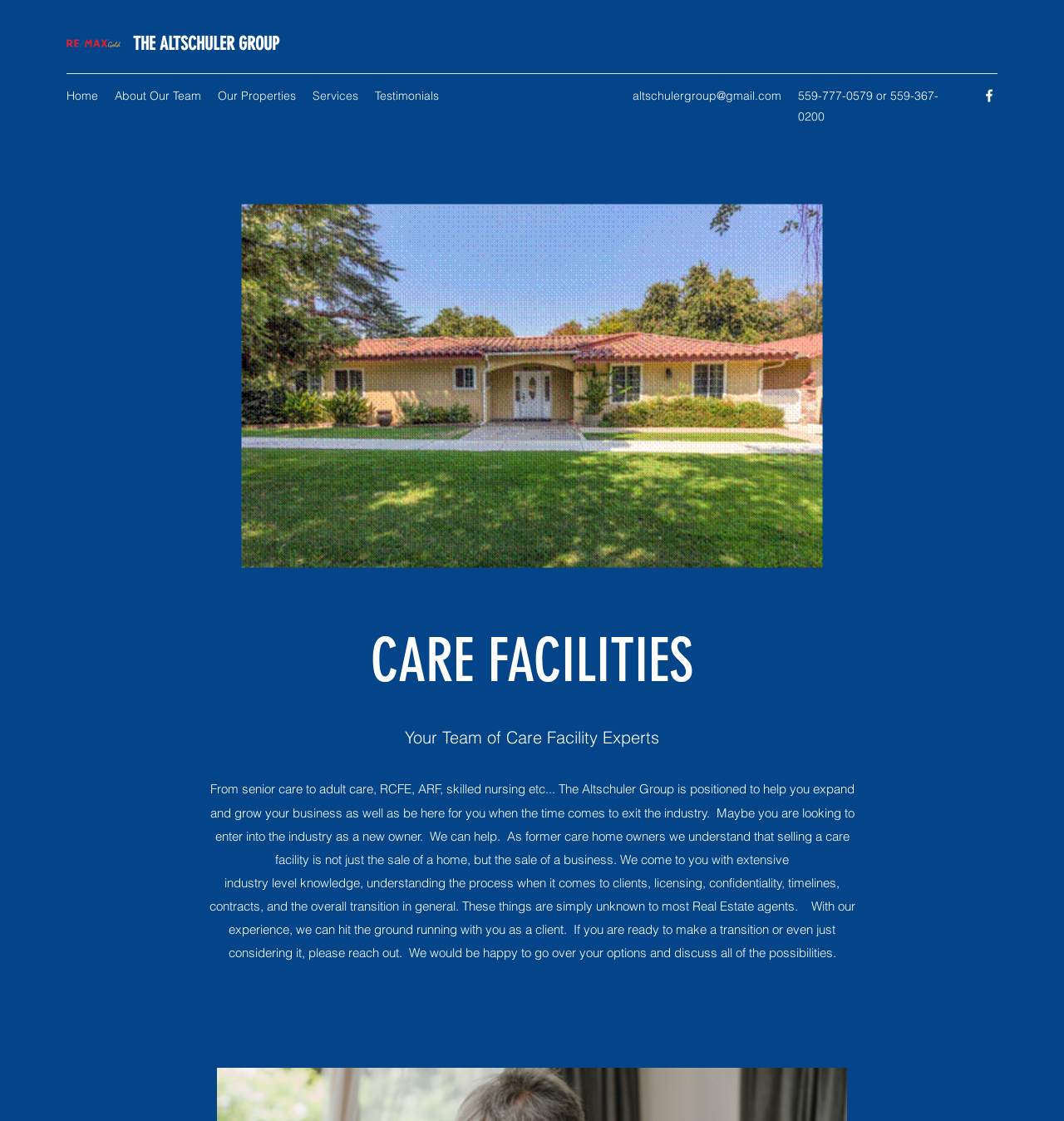Utilize the details in the image to give a detailed response to the question: What services does the company provide?

I inferred that the company provides senior care services by looking at the heading element 'CARE FACILITIES' and the text 'From senior care to adult care, RCFE, ARF, skilled nursing etc...' which suggests that the company is involved in senior care.